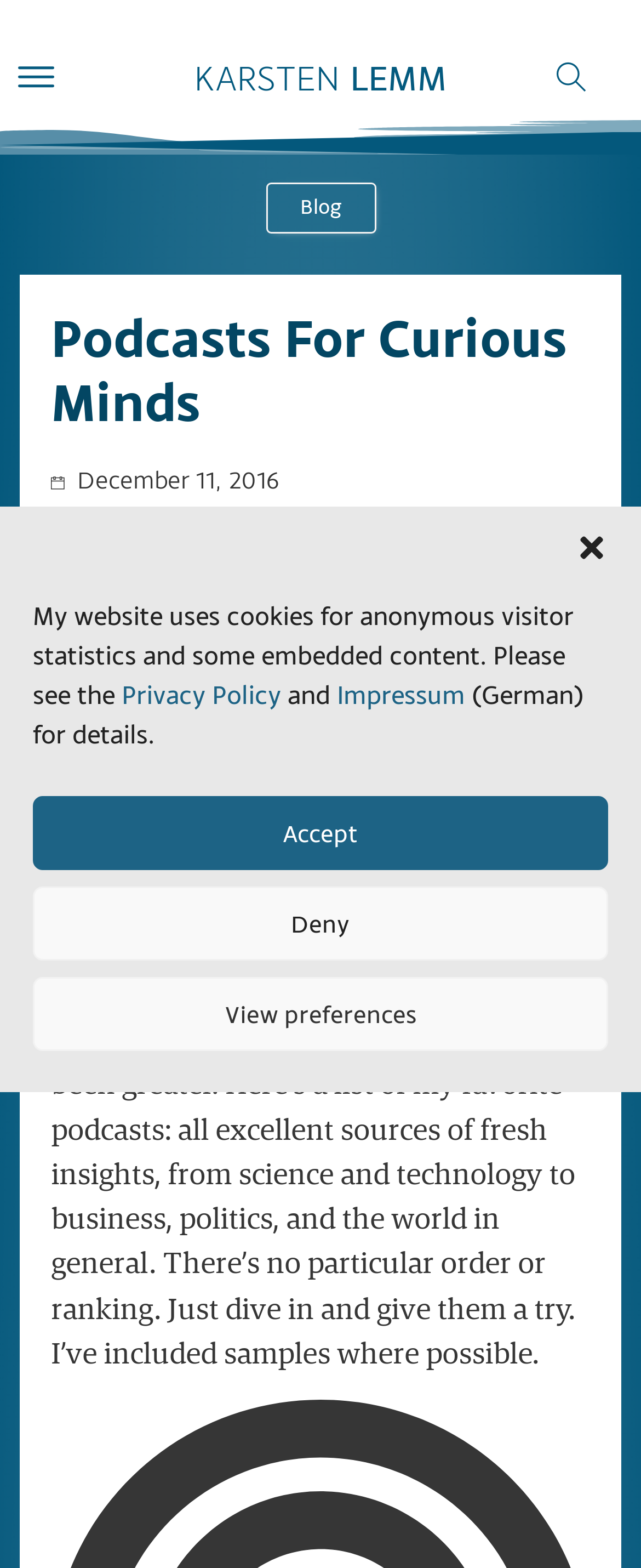Provide the bounding box coordinates for the area that should be clicked to complete the instruction: "Sign up".

None